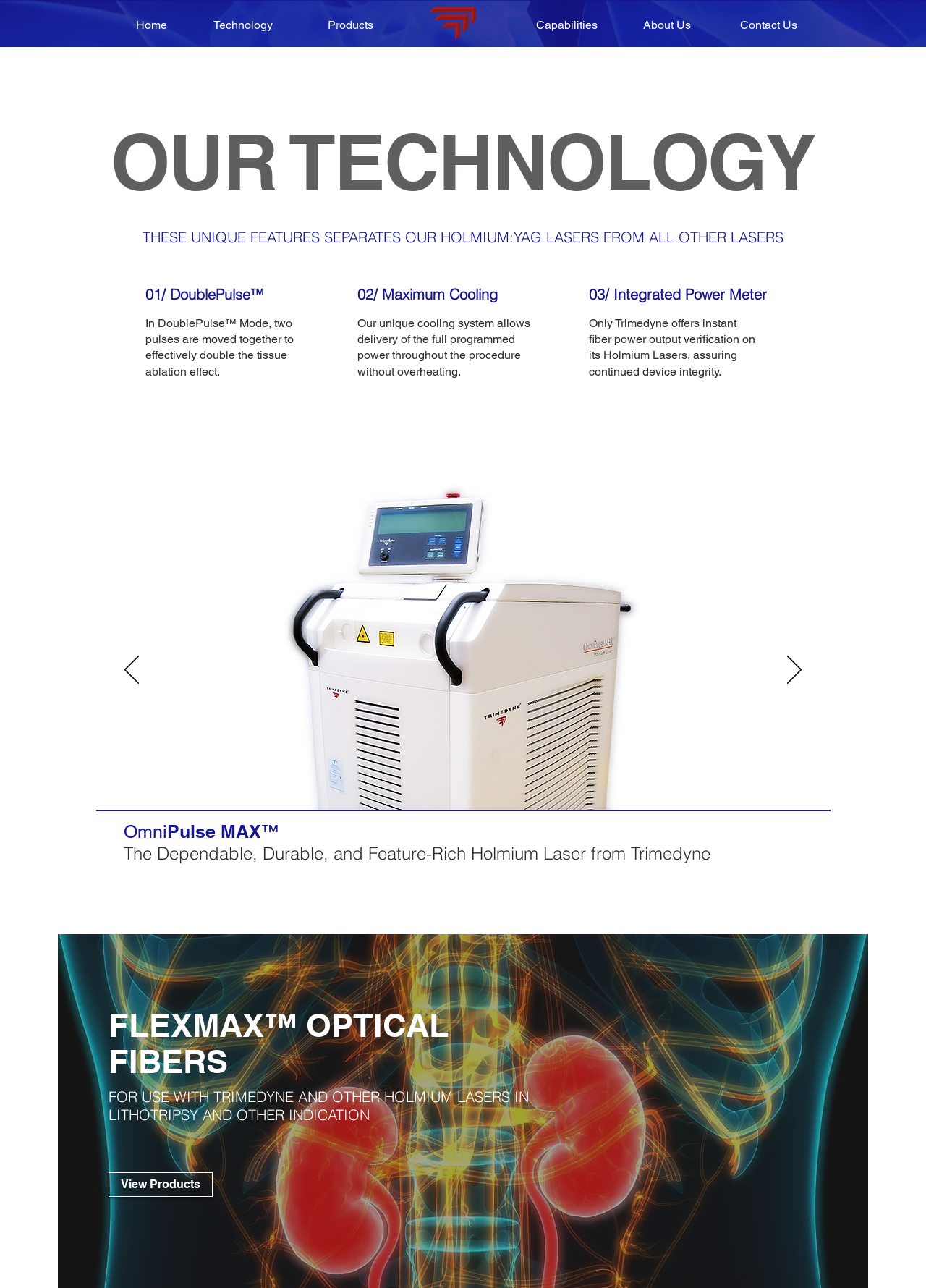What is the name of the Holmium Laser product?
Provide a fully detailed and comprehensive answer to the question.

I found the heading 'OmniPulse MAX™' in the slideshow region which is a product of Trimedyne.